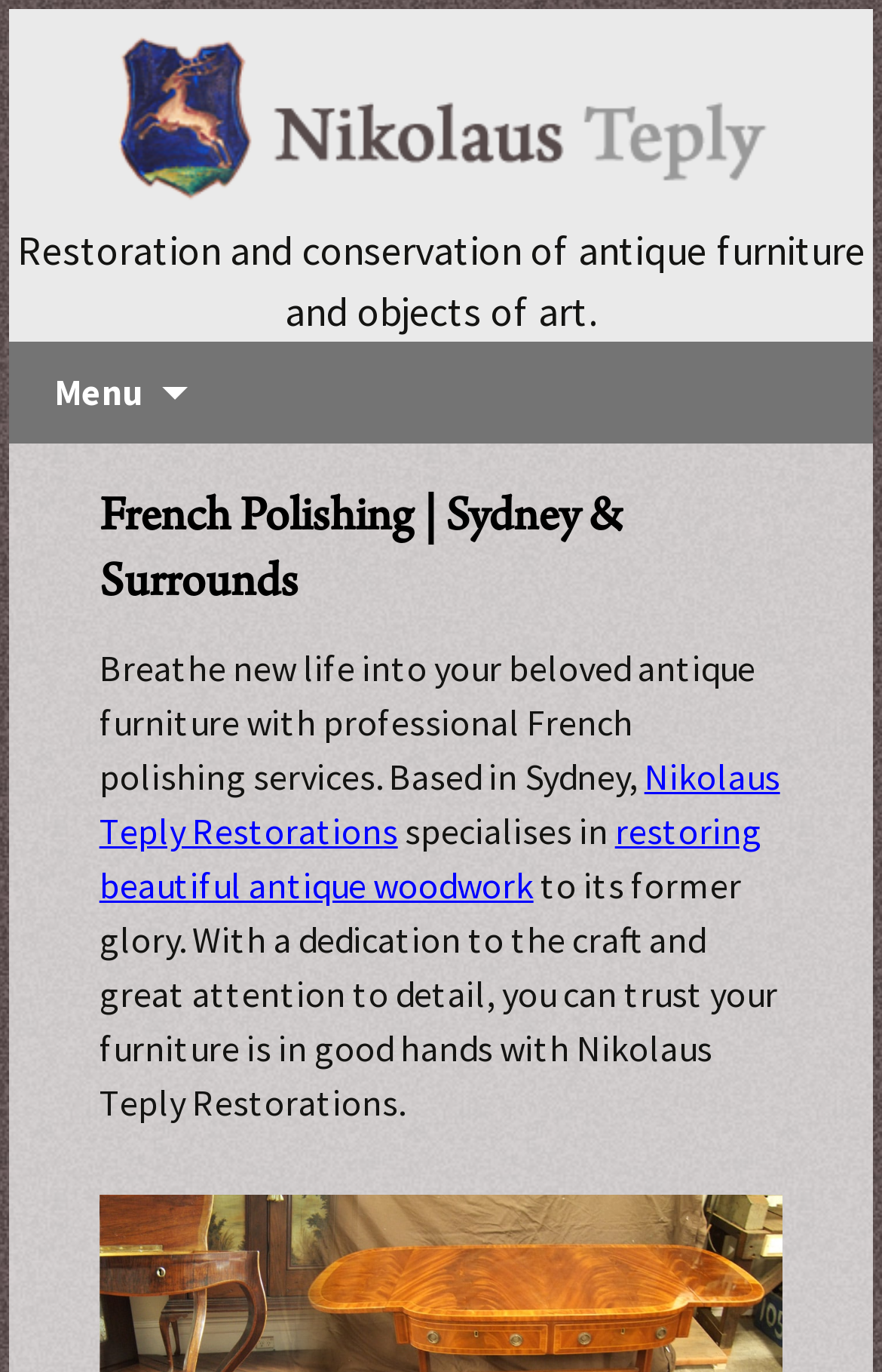Given the description "Nikolaus Teply Restorations", determine the bounding box of the corresponding UI element.

[0.113, 0.55, 0.884, 0.622]